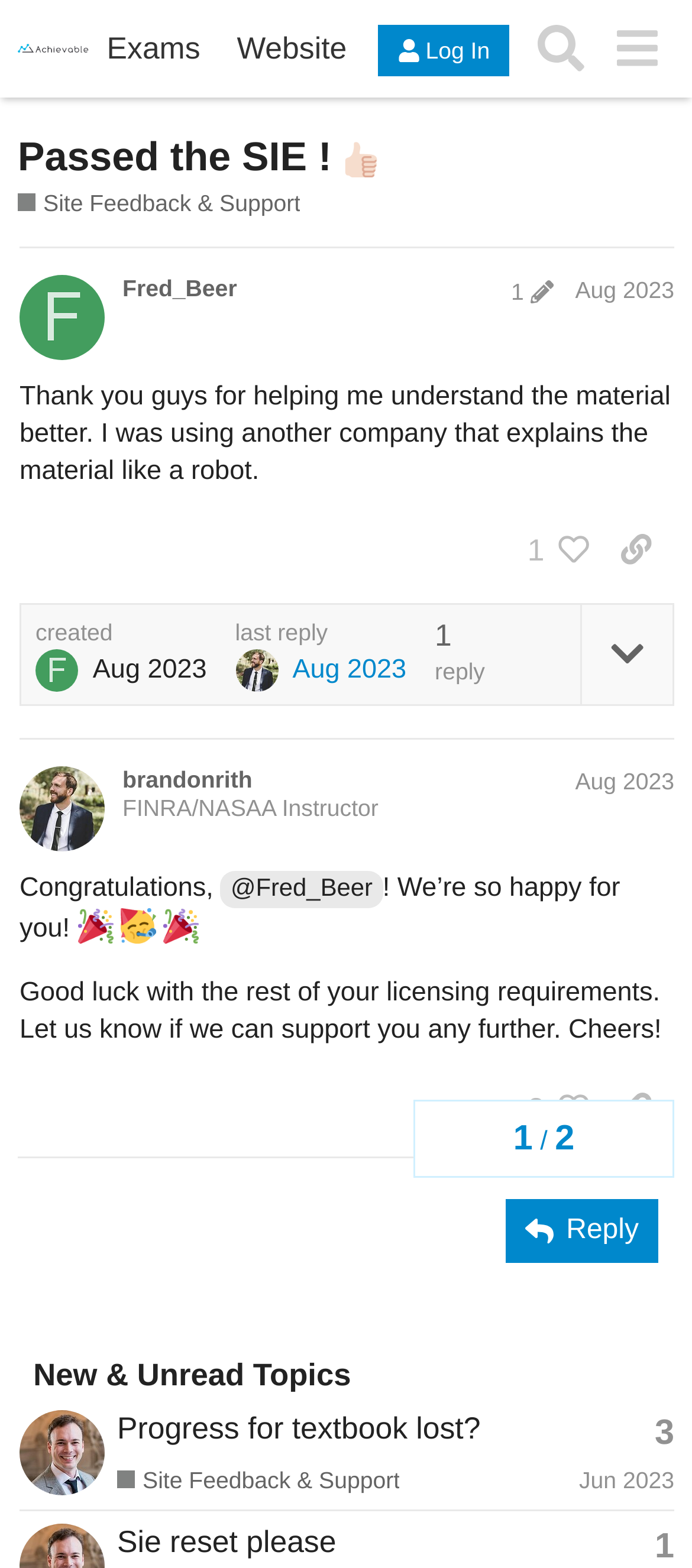Using the information in the image, give a comprehensive answer to the question: 
How many people liked the second post?

I looked at the second post and found the button with the text '2 people liked this post. Click to view', indicating that two people liked the post.